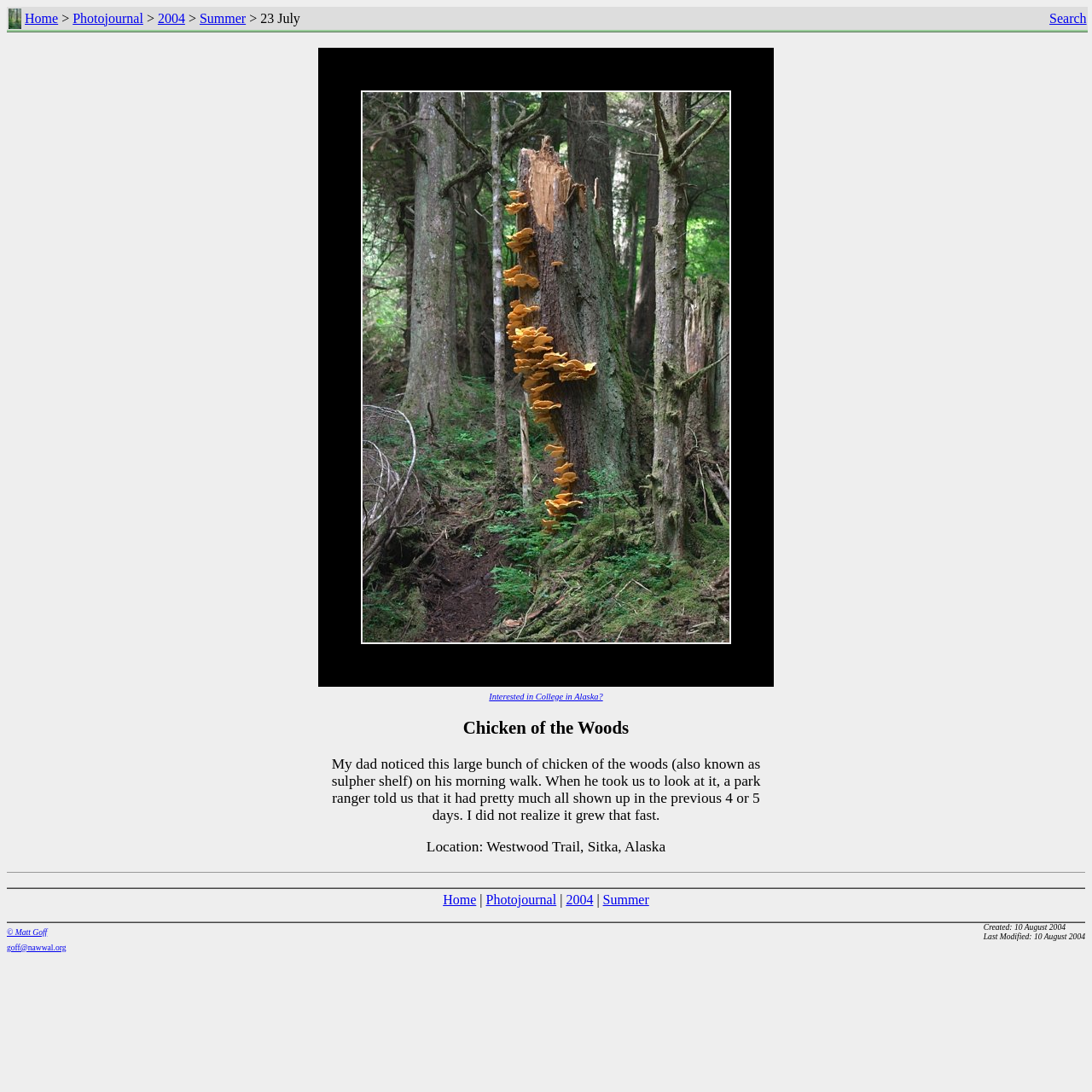Identify the bounding box coordinates for the element you need to click to achieve the following task: "go to home page". Provide the bounding box coordinates as four float numbers between 0 and 1, in the form [left, top, right, bottom].

[0.023, 0.01, 0.053, 0.023]